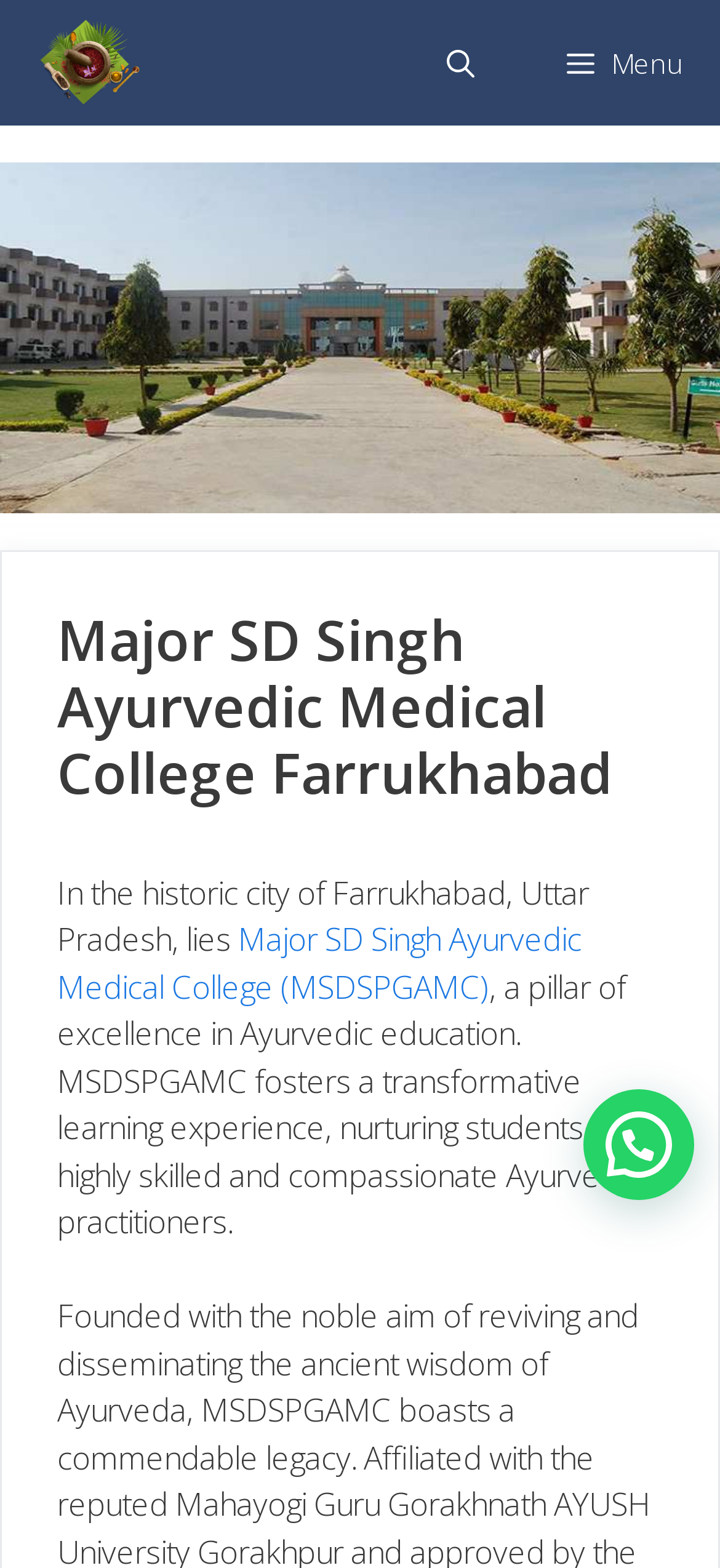Bounding box coordinates should be in the format (top-left x, top-left y, bottom-right x, bottom-right y) and all values should be floating point numbers between 0 and 1. Determine the bounding box coordinate for the UI element described as: Menu

[0.723, 0.0, 1.0, 0.08]